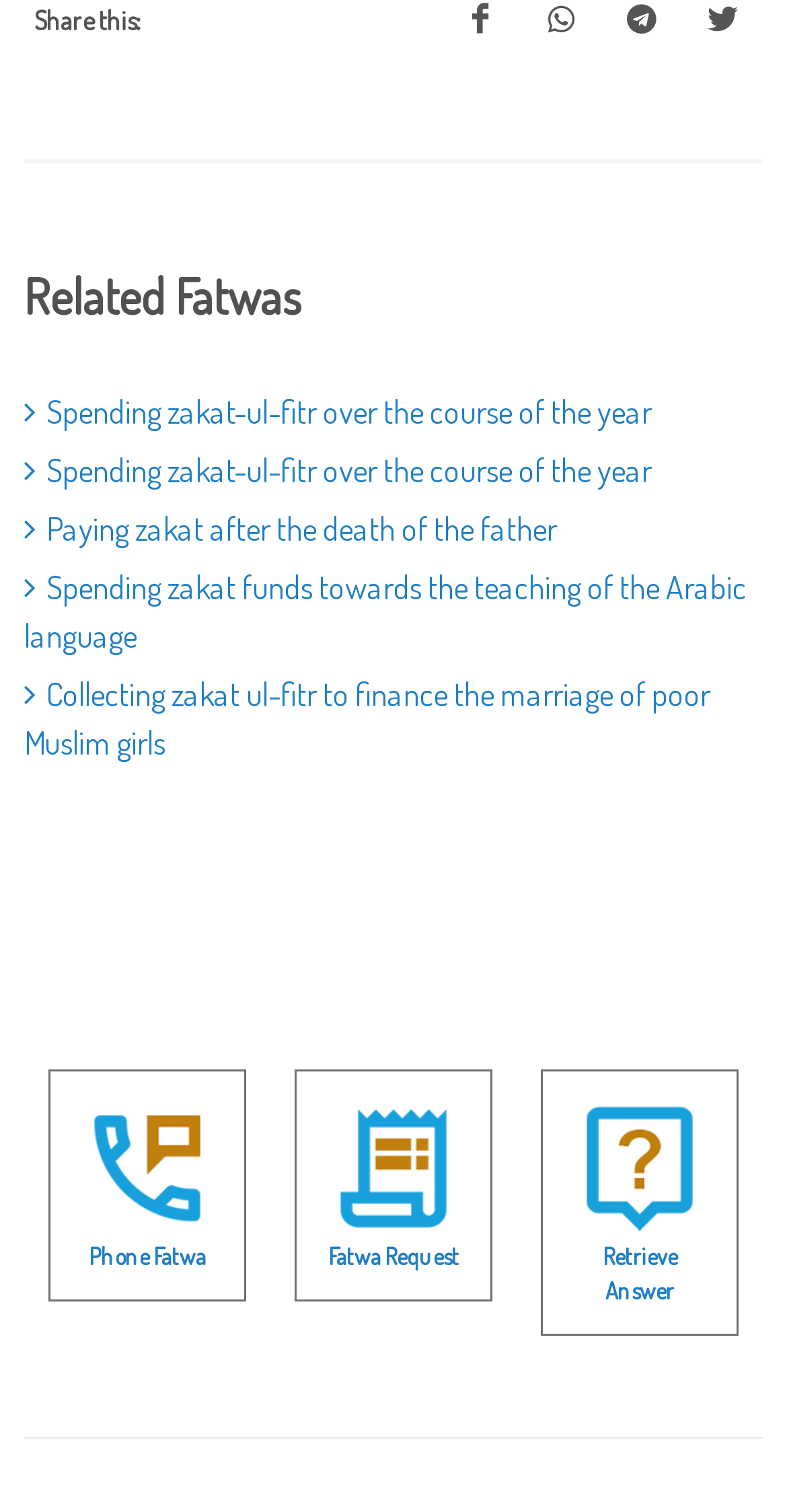How many related fatwas are listed?
Give a detailed response to the question by analyzing the screenshot.

I counted the number of links under the 'Related Fatwas' heading, which are 5 in total.